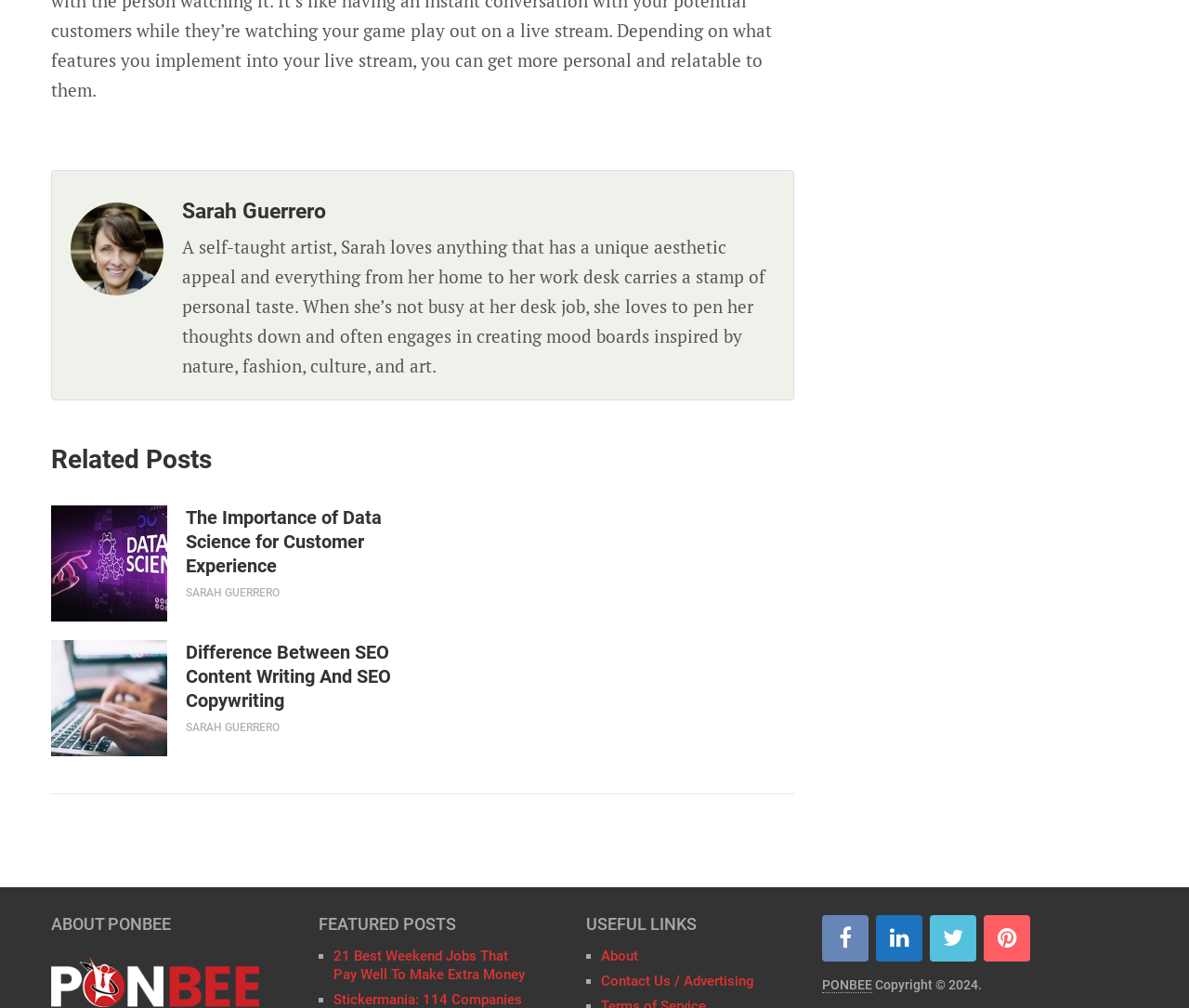What is the theme of Sarah Guerrero's mood boards?
Refer to the image and provide a detailed answer to the question.

According to the webpage, Sarah Guerrero creates mood boards inspired by nature, fashion, culture, and art, which suggests that these are the themes of her mood boards.